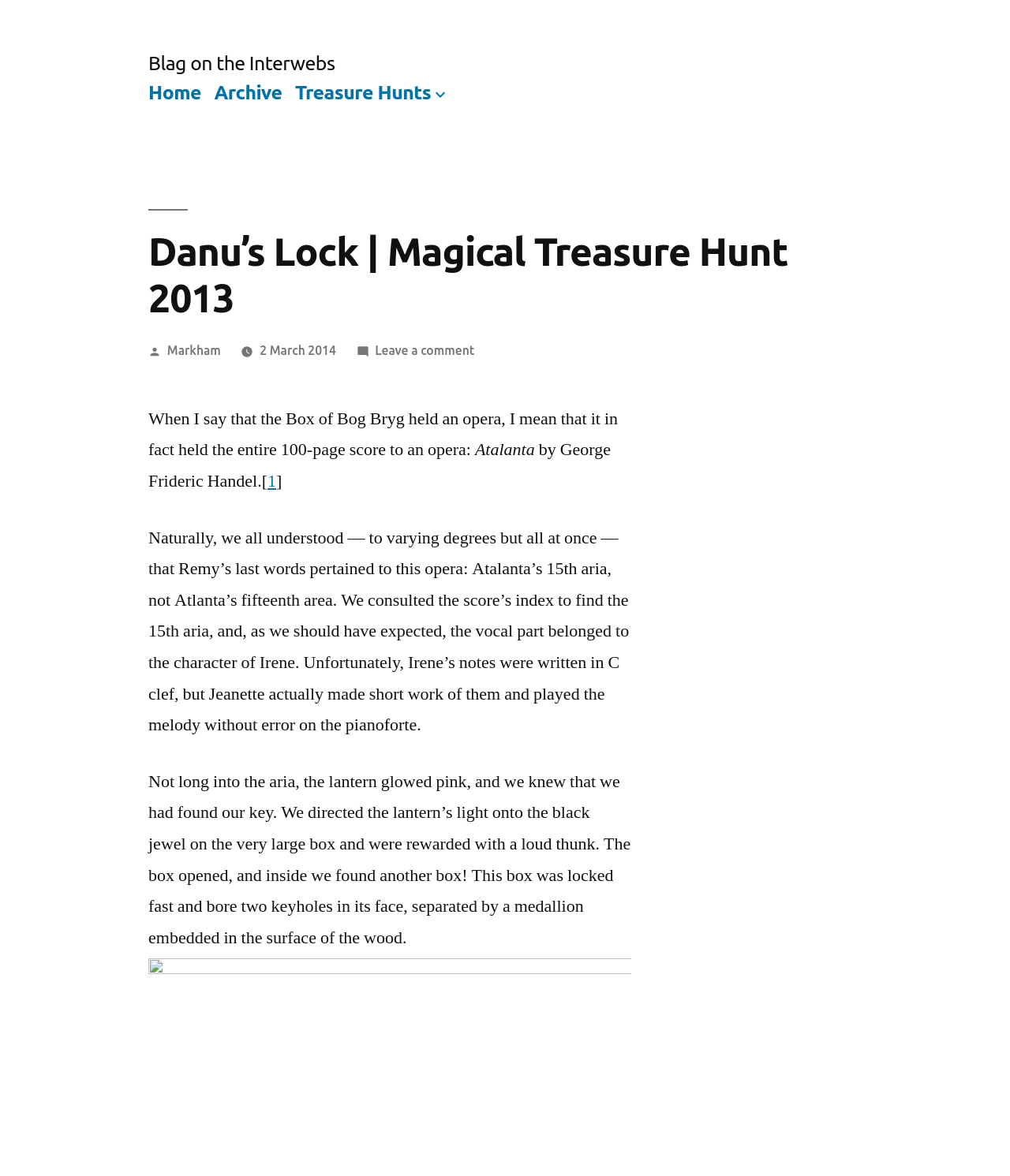Provide a single word or phrase to answer the given question: 
How many keyholes are on the face of the second box?

Two